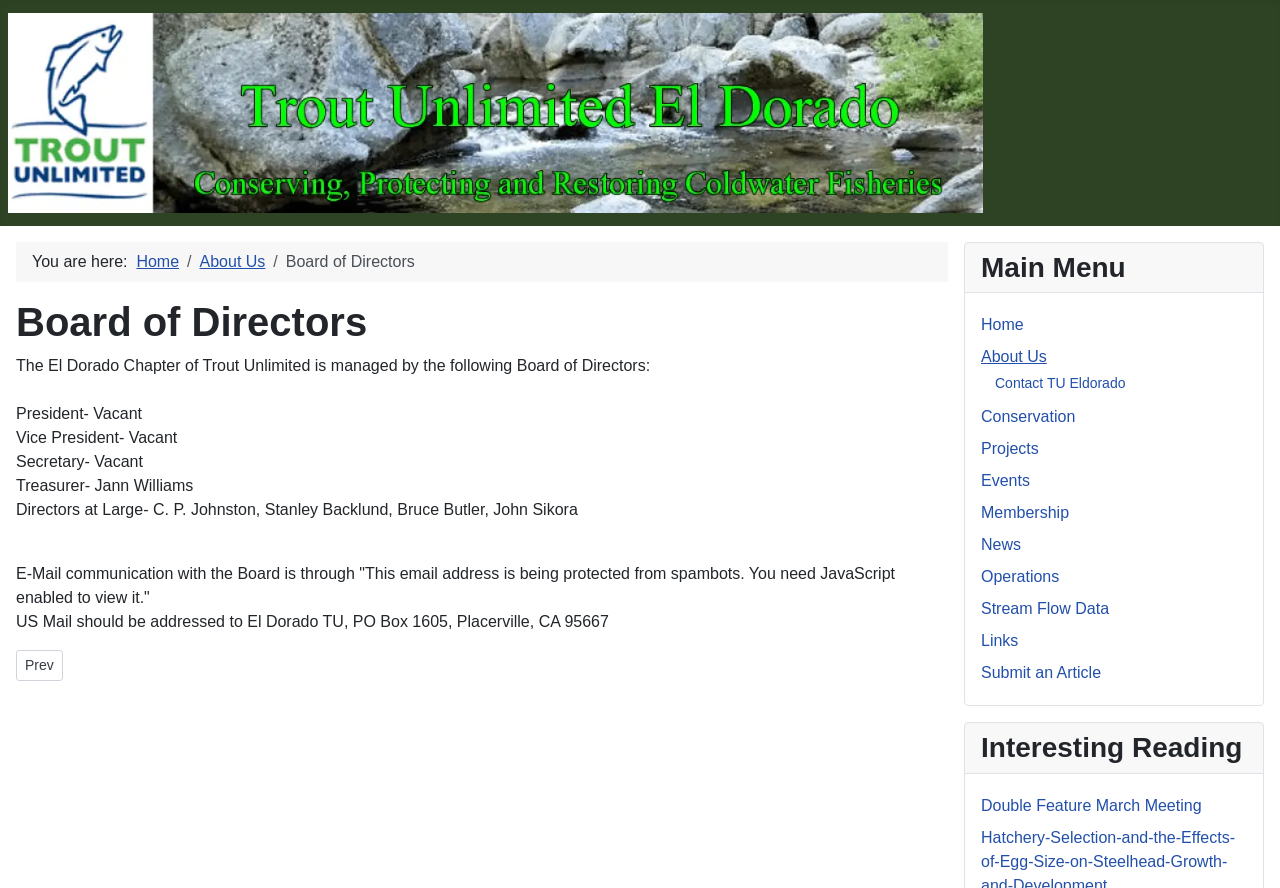Identify the title of the webpage and provide its text content.

Board of Directors